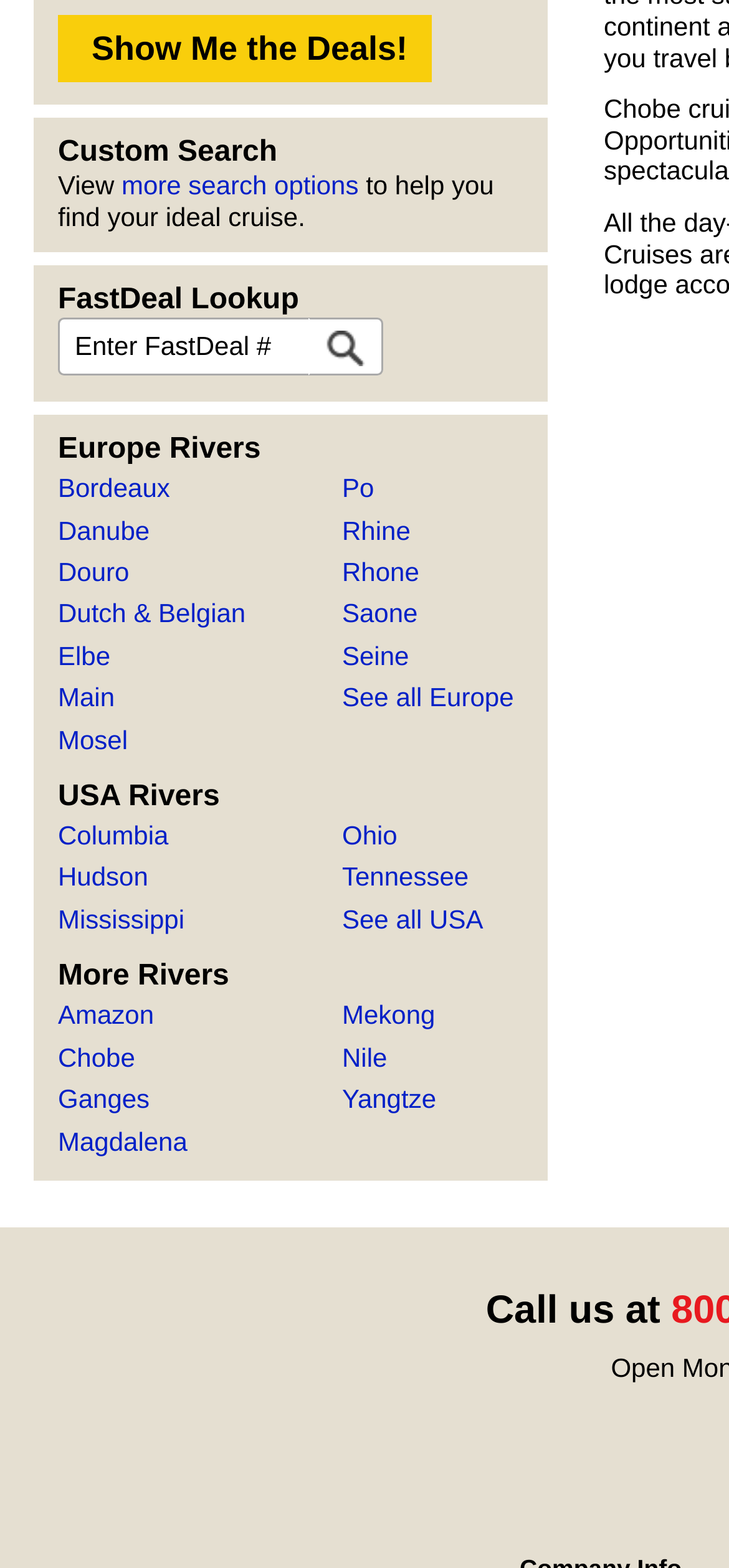Bounding box coordinates are to be given in the format (top-left x, top-left y, bottom-right x, bottom-right y). All values must be floating point numbers between 0 and 1. Provide the bounding box coordinate for the UI element described as: value="Show Me the Deals!"

[0.079, 0.01, 0.592, 0.052]